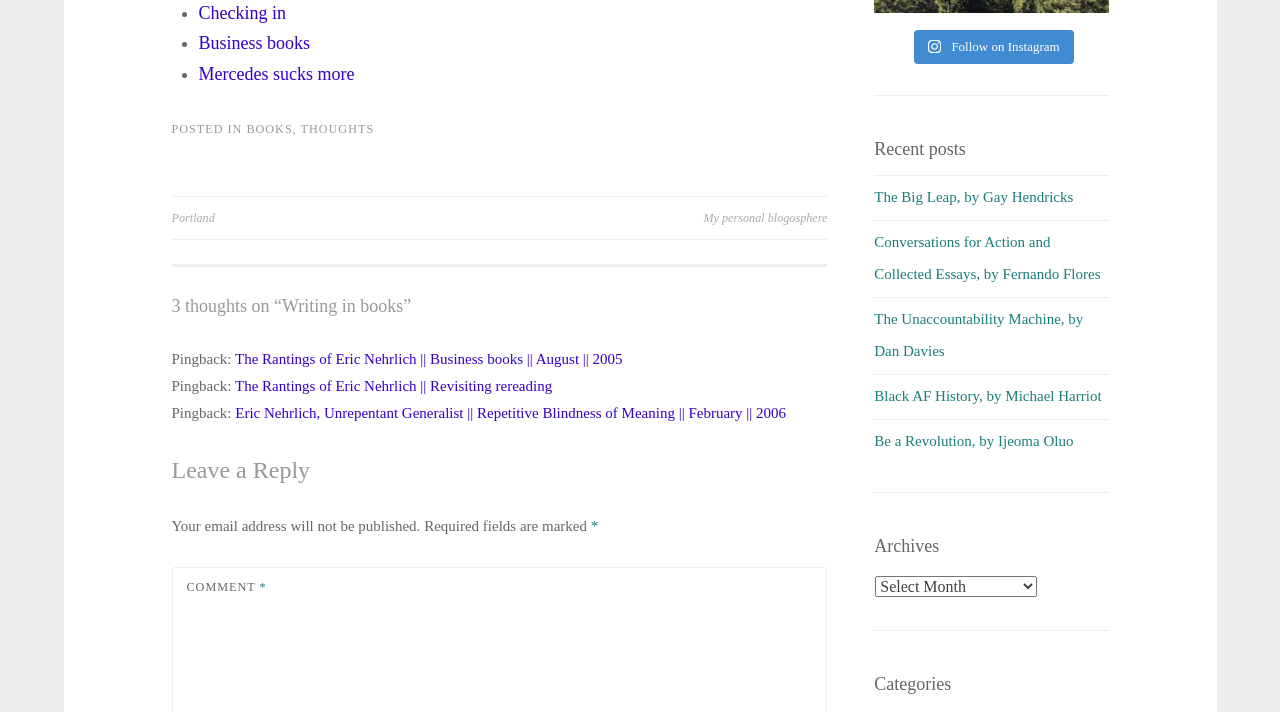Provide a one-word or one-phrase answer to the question:
How many recent posts are listed?

5